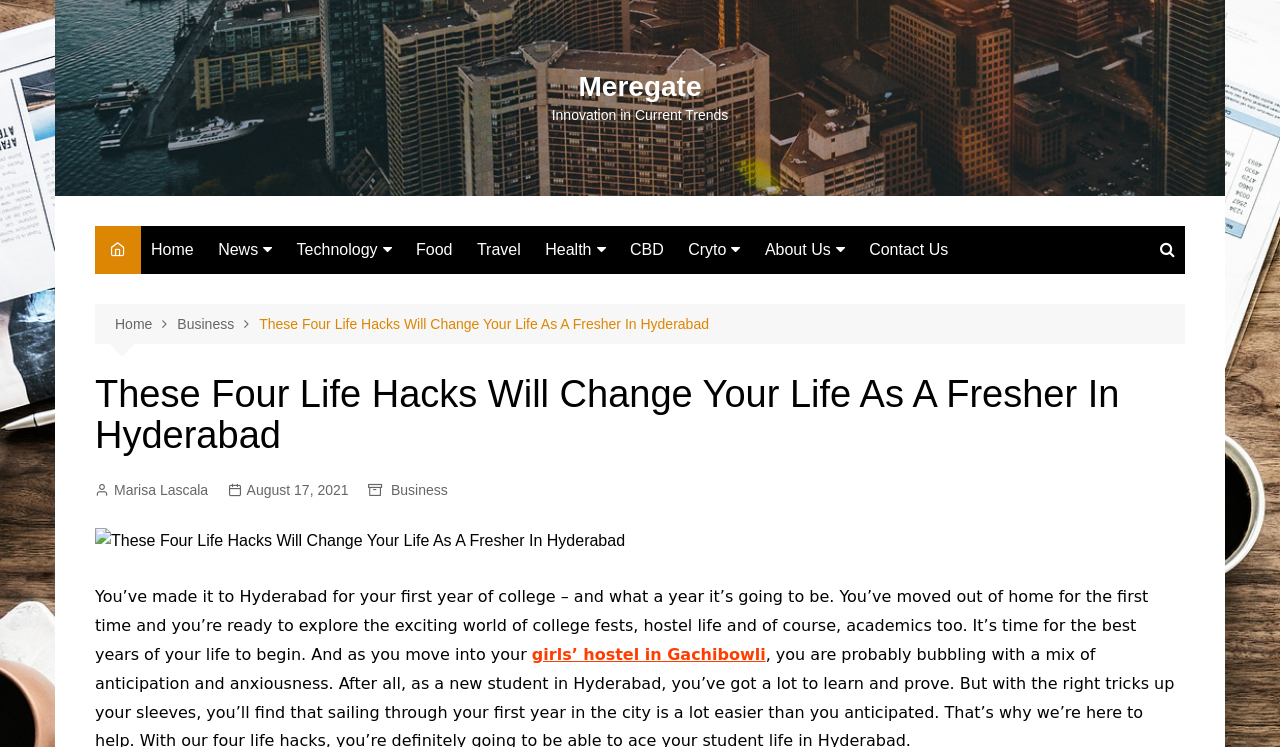Kindly determine the bounding box coordinates for the area that needs to be clicked to execute this instruction: "Contact the website administrator".

[0.671, 0.303, 0.749, 0.367]